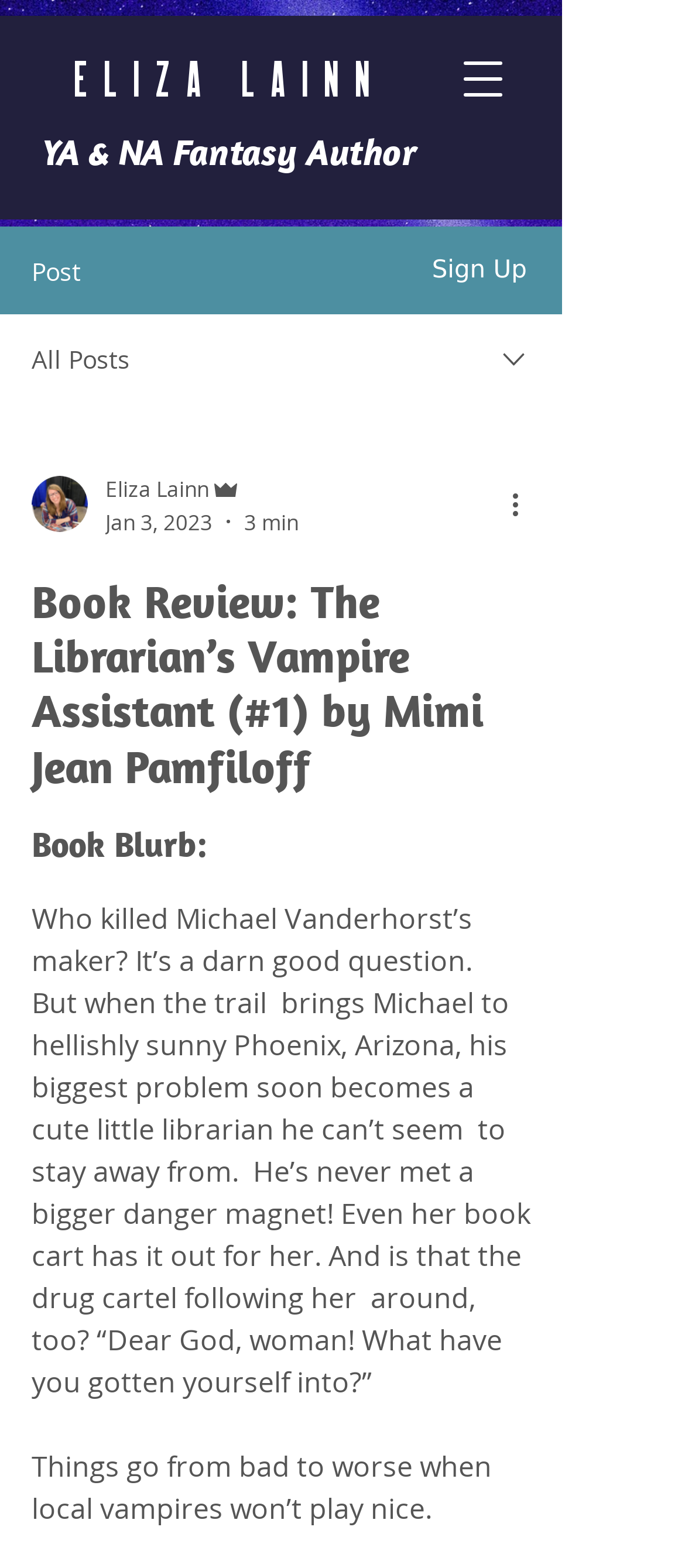Find the bounding box of the web element that fits this description: "ELIZA LAINN".

[0.108, 0.035, 0.564, 0.065]